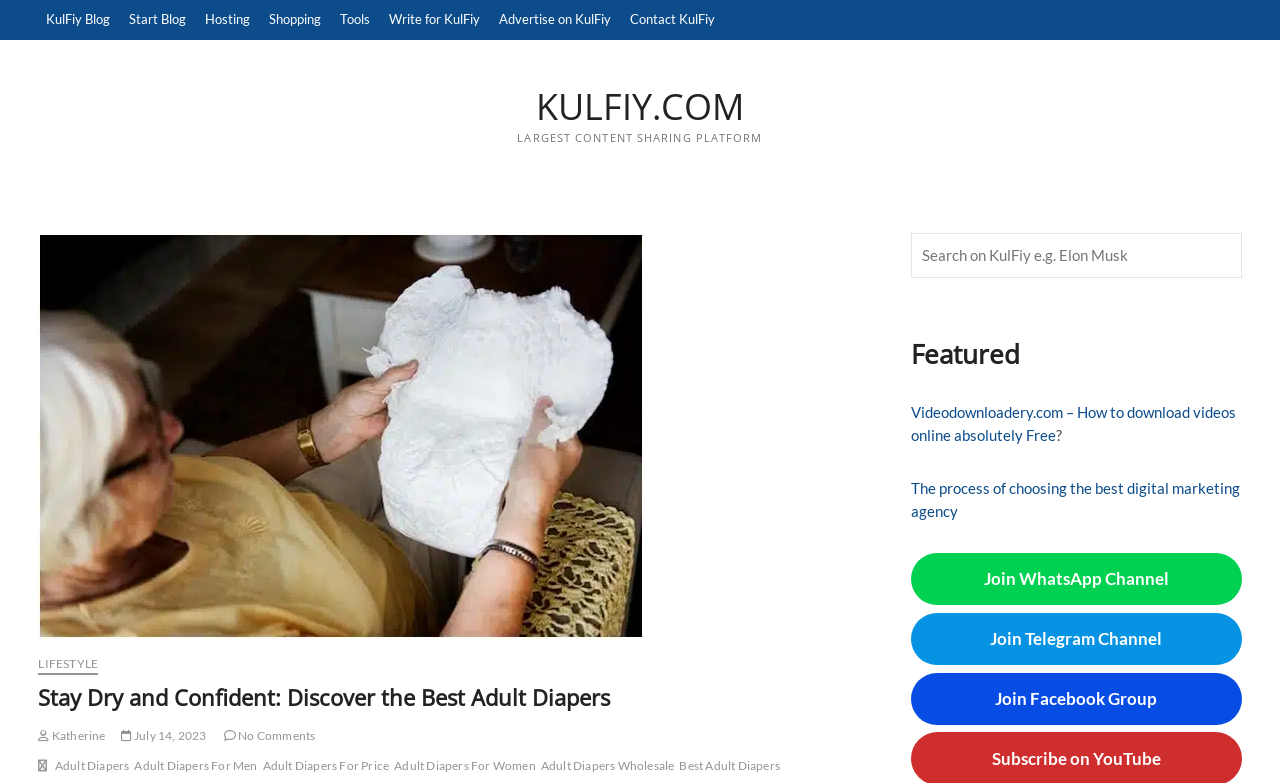Provide a comprehensive caption for the webpage.

The webpage is about discovering the best adult diapers for staying dry and confident. At the top, there is a navigation menu with 8 links, including "KulFiy Blog", "Start Blog", "Hosting", "Shopping", "Tools", "Write for KulFiy", "Advertise on KulFiy", and "Contact KulFiy". 

Below the navigation menu, there is a large heading "KULFIY.COM" with a link to the same URL. Next to it, there is a static text "LARGEST CONTENT SHARING PLATFORM". 

On the left side of the page, there is a figure with an image titled "Discover the Best Adult Diapers" and a heading "Stay Dry and Confident: Discover the Best Adult Diapers". Below the image, there are several links, including the author's name "Katherine", the date "July 14, 2023", and "No Comments". There are also 6 links related to adult diapers, such as "Adult Diapers", "Adult Diapers For Men", "Adult Diapers For Price", "Adult Diapers For Women", "Adult Diapers Wholesale", and "Best Adult Diapers".

On the right side of the page, there is a search box with a static text "Search". Below the search box, there is a heading "Featured" with 4 links to different articles, including "Videodownloadery.com – How to download videos online absolutely Free", "The process of choosing the best digital marketing agency", "Join WhatsApp Channel", "Join Telegram Channel", and "Join Facebook Group".